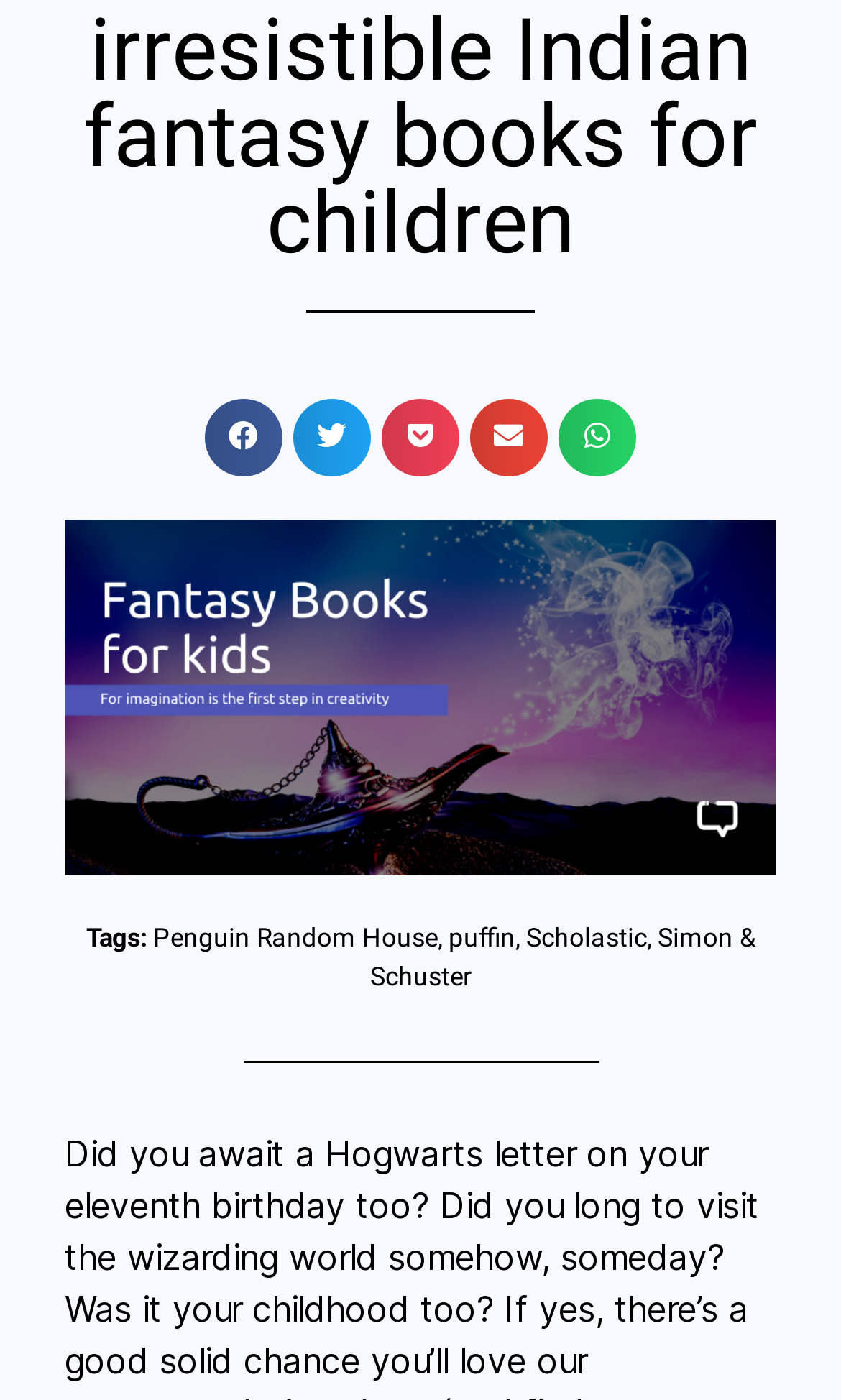Predict the bounding box coordinates for the UI element described as: "aria-label="Share on email"". The coordinates should be four float numbers between 0 and 1, presented as [left, top, right, bottom].

[0.559, 0.285, 0.651, 0.34]